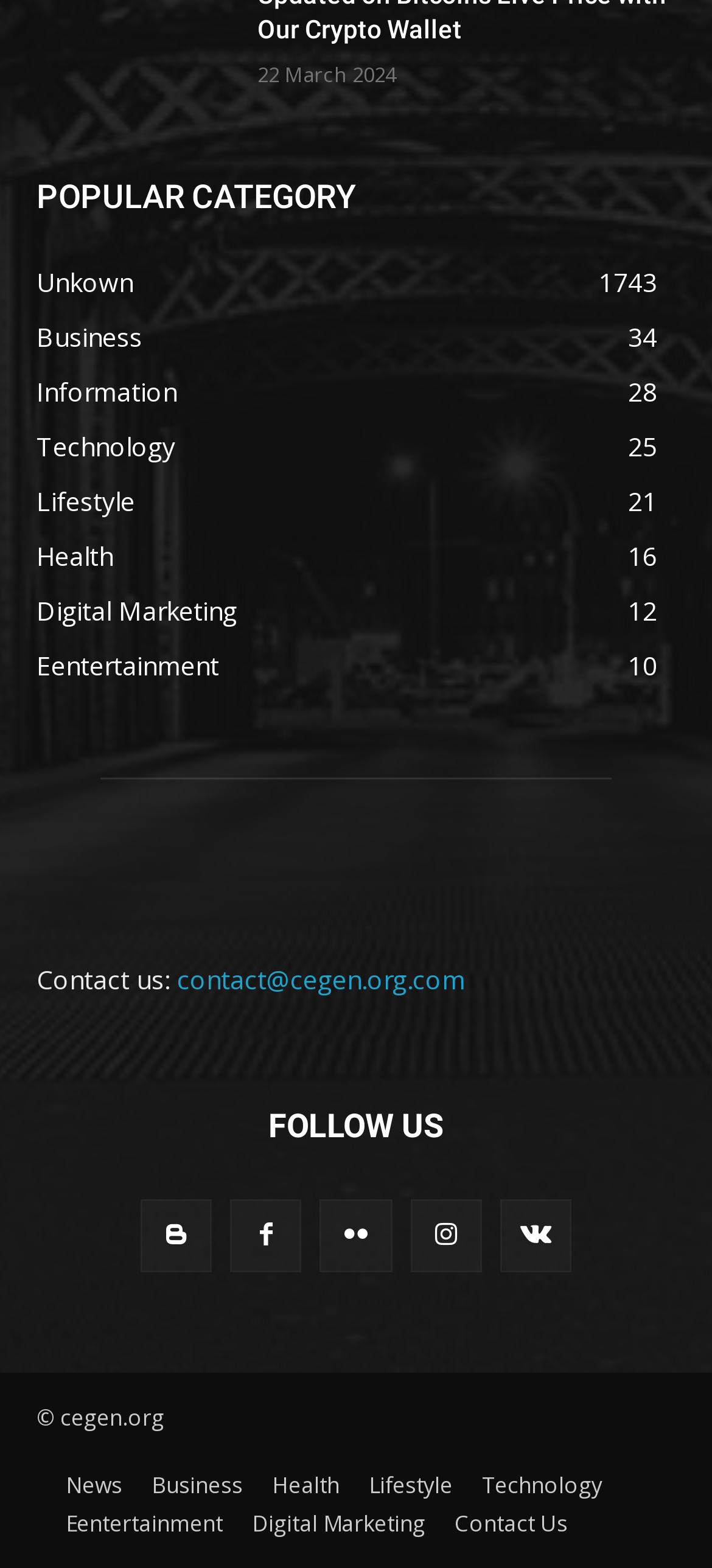Locate the bounding box of the UI element with the following description: "Lifestyle".

[0.518, 0.934, 0.636, 0.959]